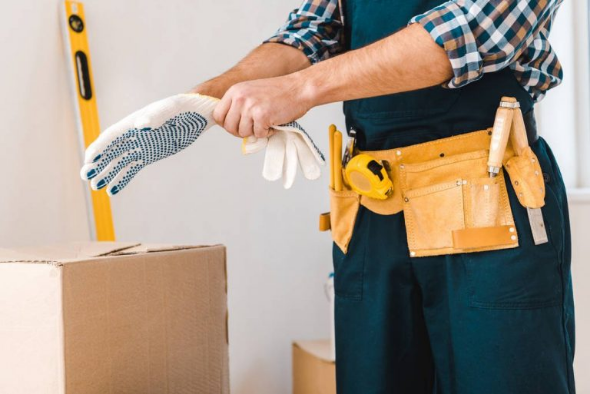Describe every detail you can see in the image.

The image features a handyman preparing for work in a home setting. He is seen putting on a pair of protective gloves while wearing a tool belt equipped with essential tools, including a tape measure, highlighting his readiness for a variety of tasks associated with handyman services. The background includes boxes, indicating that he may be involved in moving or organizing items. This visual encapsulates the practicality and skill involved in handyman jobs, which are in high demand due to the ongoing need for home repairs and maintenance. The overall scene suggests a professional and dedicated approach to providing helpful services in residential settings.